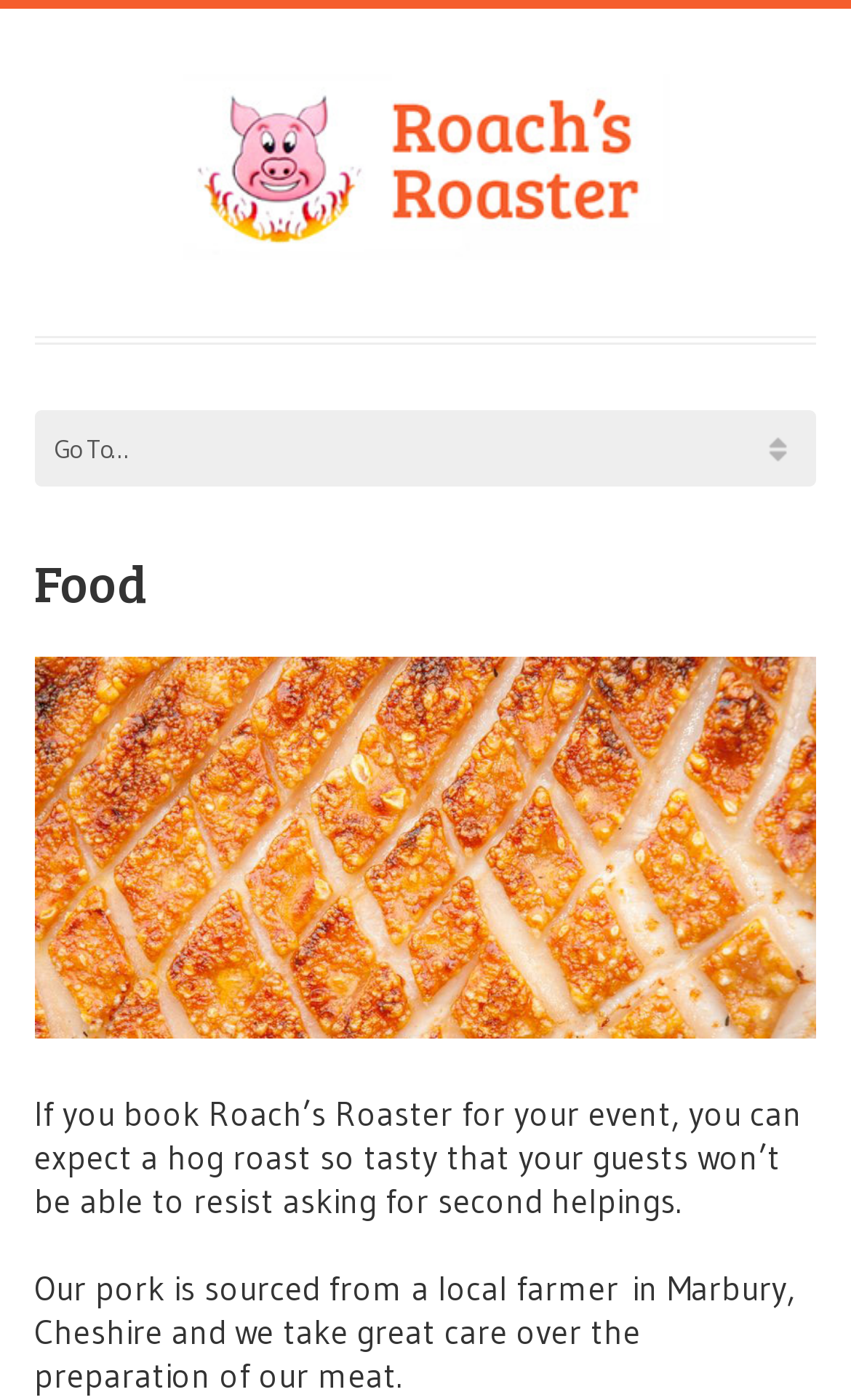Calculate the bounding box coordinates for the UI element based on the following description: "title="Roach's Roaster"". Ensure the coordinates are four float numbers between 0 and 1, i.e., [left, top, right, bottom].

[0.214, 0.137, 0.786, 0.19]